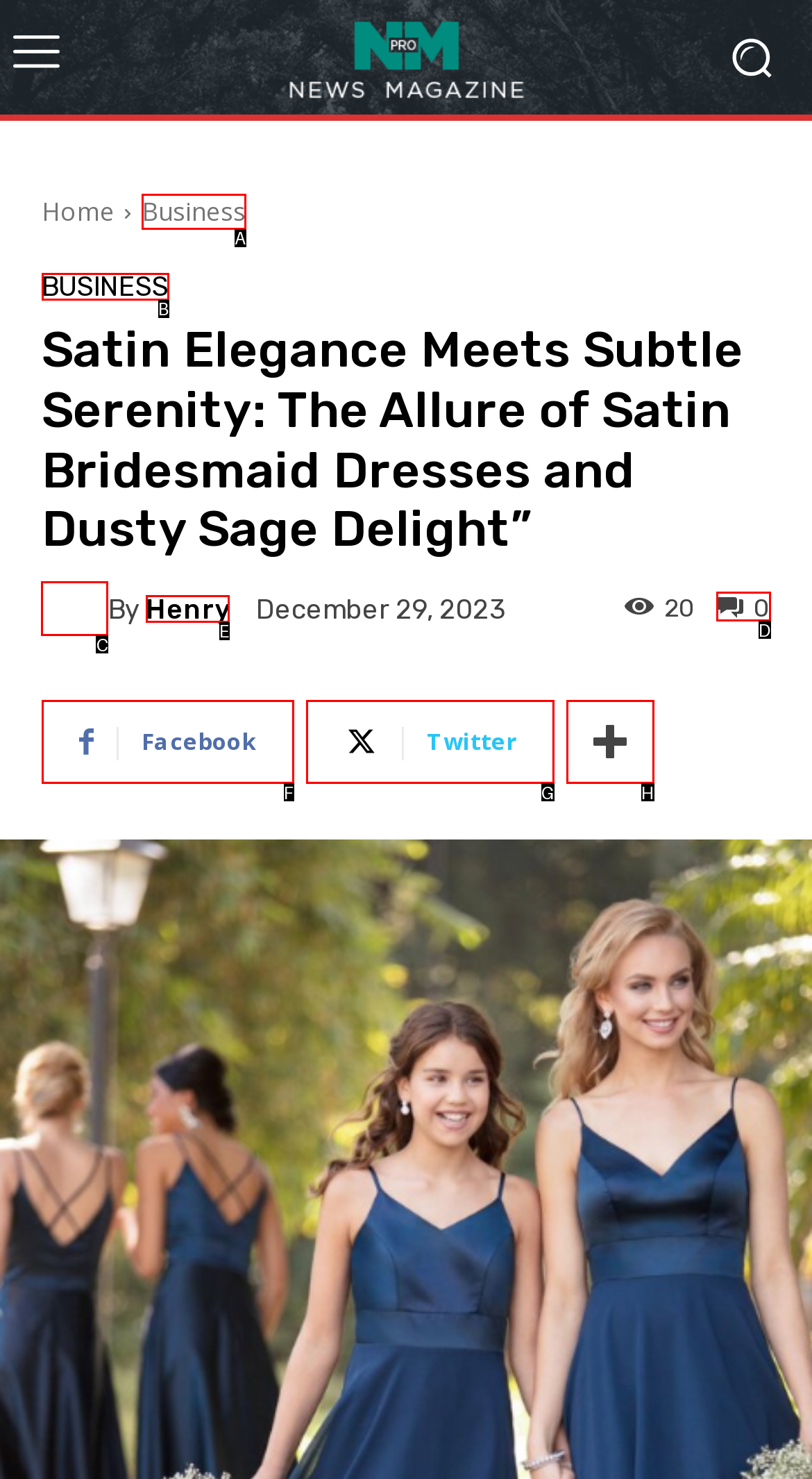Identify the appropriate lettered option to execute the following task: Read the article by Henry
Respond with the letter of the selected choice.

C